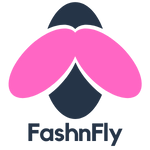Generate a comprehensive description of the image.

The image features the logo of FashnFly, a fashion news and trends platform. The design incorporates a bold, stylized butterfly motif, predominantly utilizing a vibrant pink color for the wings, contrasted by dark blue for the central body. This logo encapsulates the essence of fashion and creativity, positioning FashnFly as an engaging source for the latest updates in style and celebrity fashion. The visual identity suggests a modern and innovative approach, appealing to fashion enthusiasts who seek fresh insights and trends in the industry.